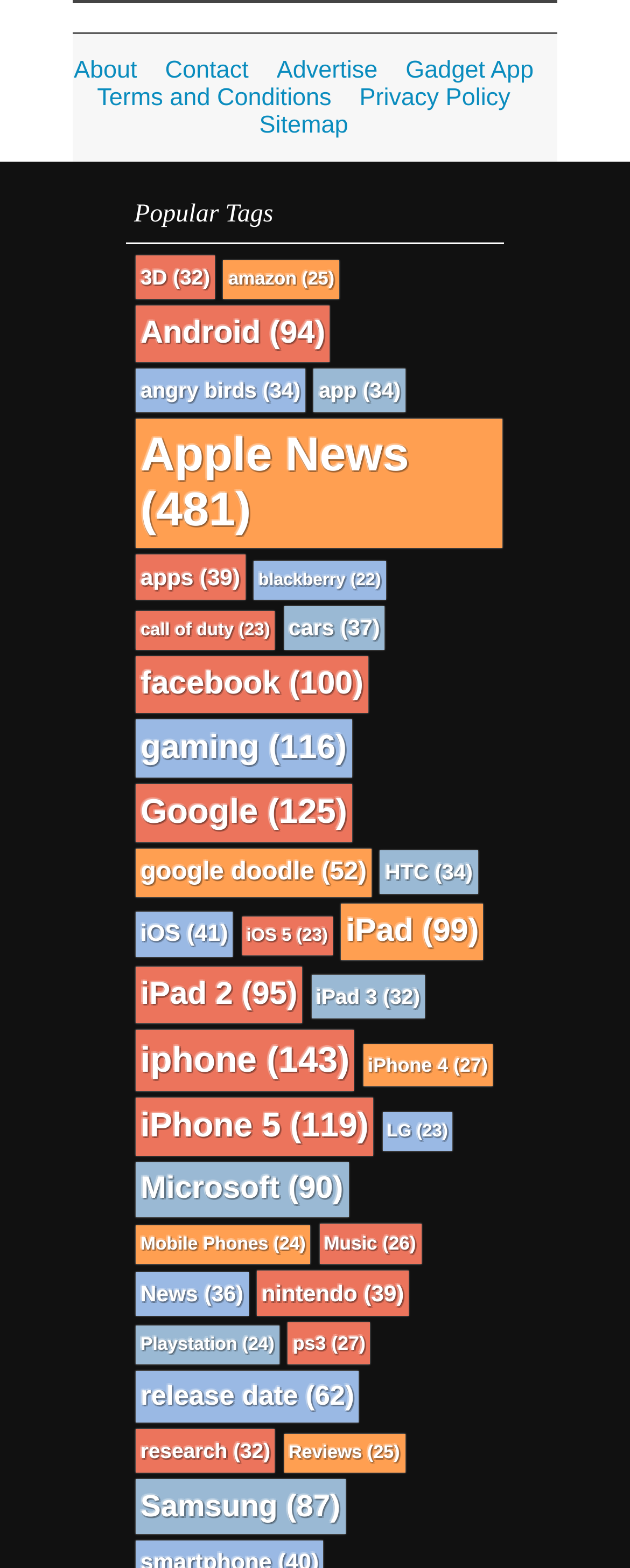Can you find the bounding box coordinates of the area I should click to execute the following instruction: "Add your business"?

None